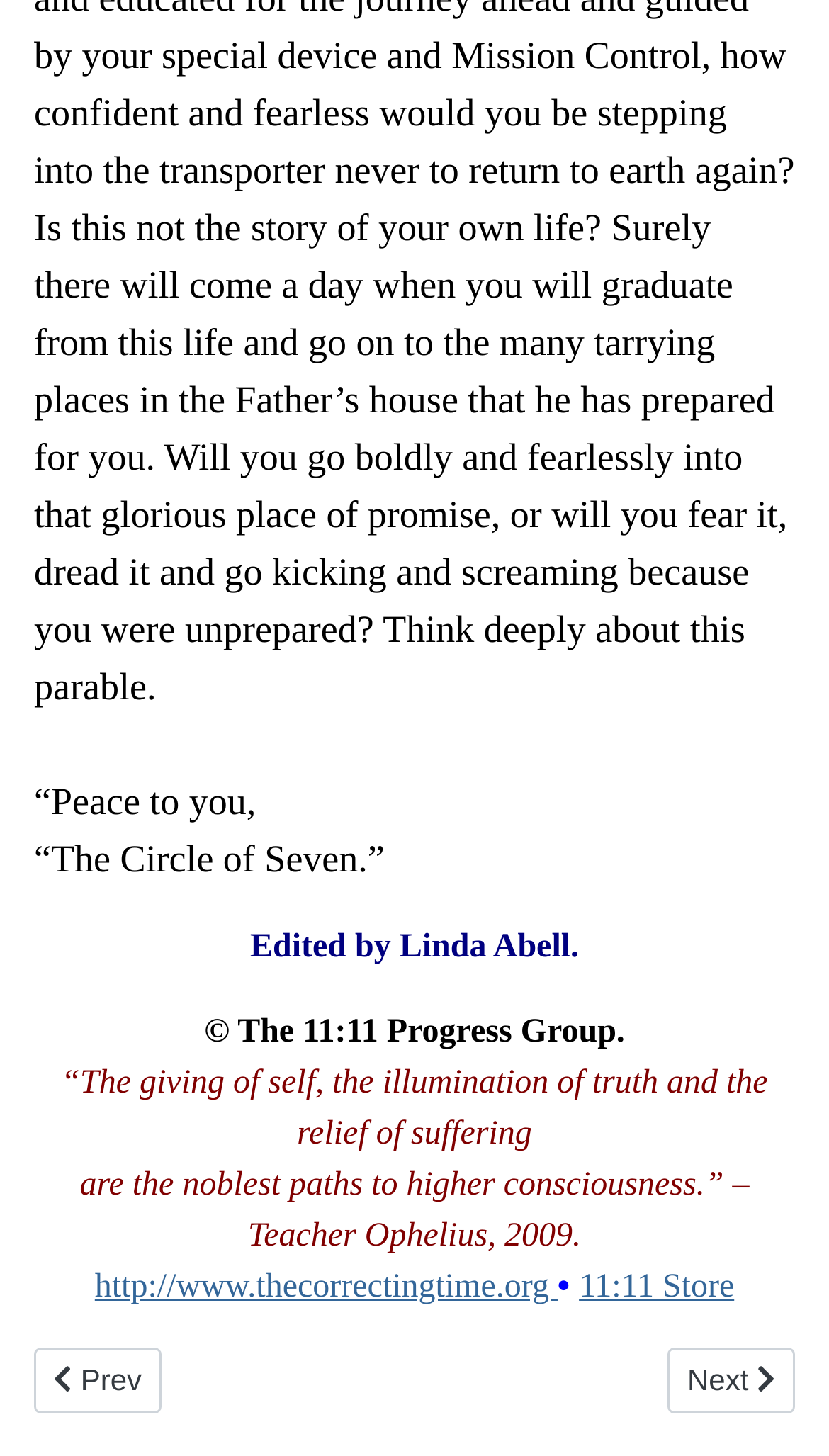Using the information in the image, could you please answer the following question in detail:
What is the purpose of the link '11:11 Store'?

The link '11:11 Store' is likely a navigation link that allows users to access the store section of the website, where they can purchase related products or materials.